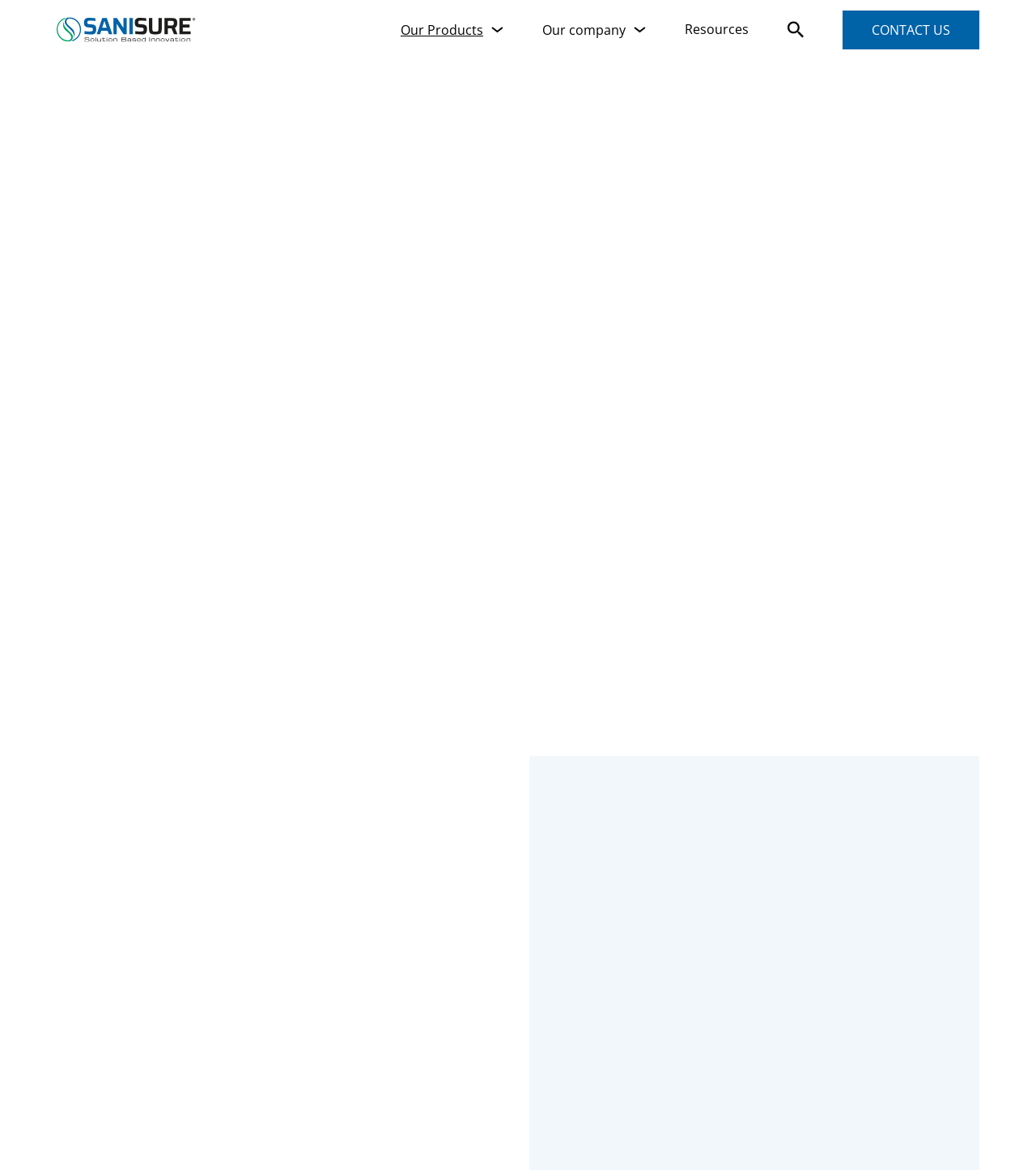What is the main product of the company?
Analyze the image and deliver a detailed answer to the question.

The main product of the company is Cap2V8 Closure Systems, which is a one-piece molded tube-and-cap system. This information can be found in the heading 'Cap2V8 Closure Systems' and the description below it.